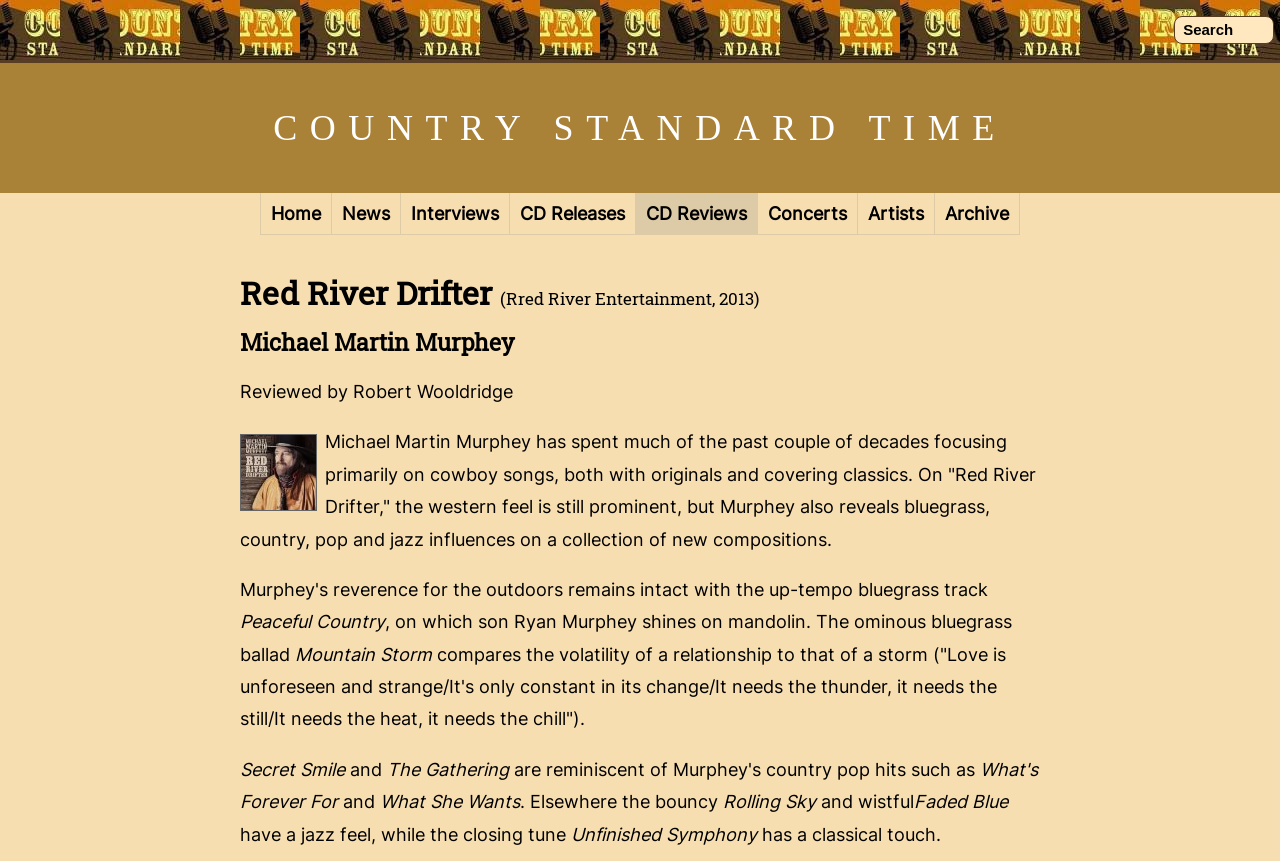Locate and extract the headline of this webpage.

Red River Drifter (Rred River Entertainment, 2013)